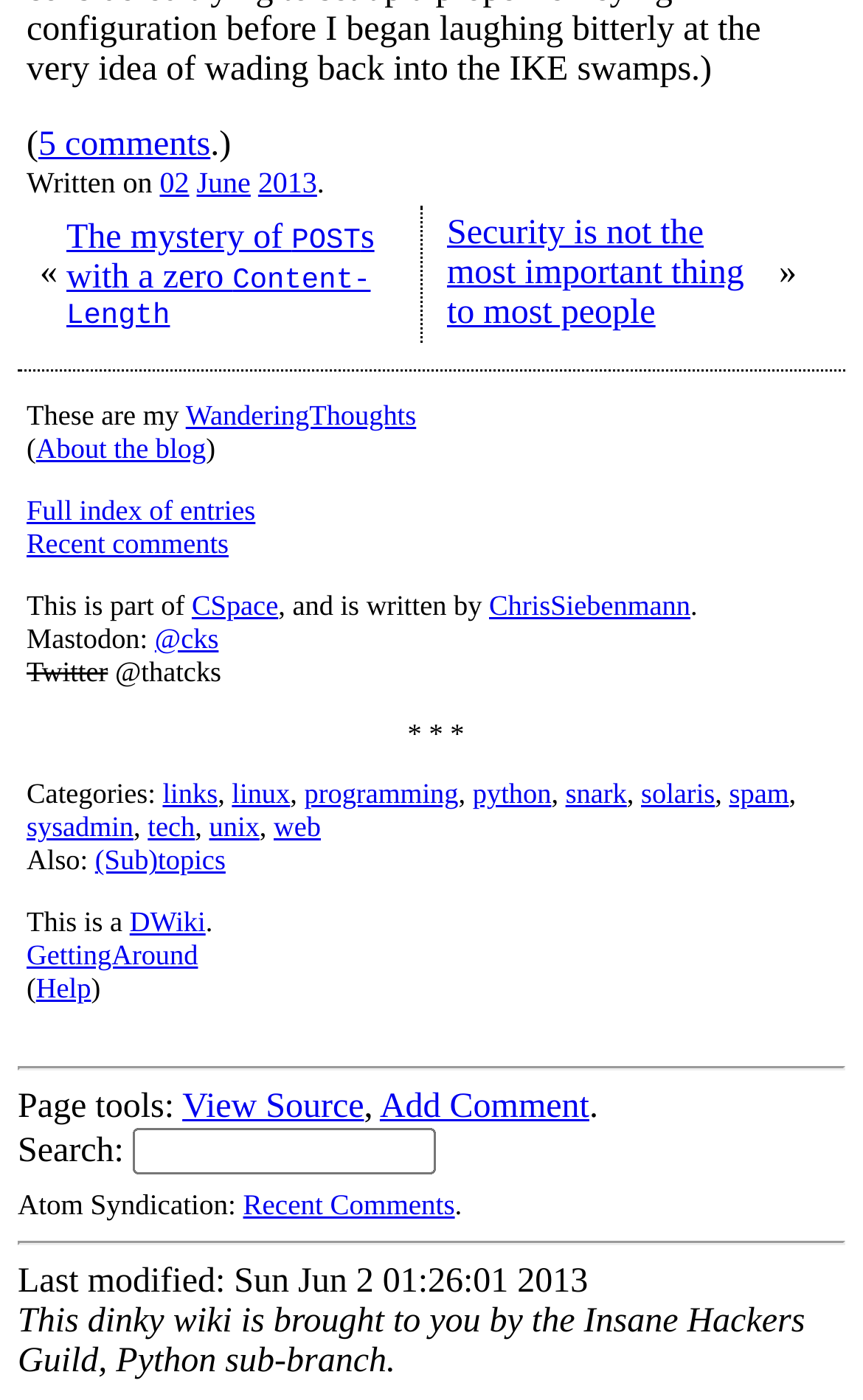Find and indicate the bounding box coordinates of the region you should select to follow the given instruction: "View the recent comments".

[0.031, 0.378, 0.265, 0.4]